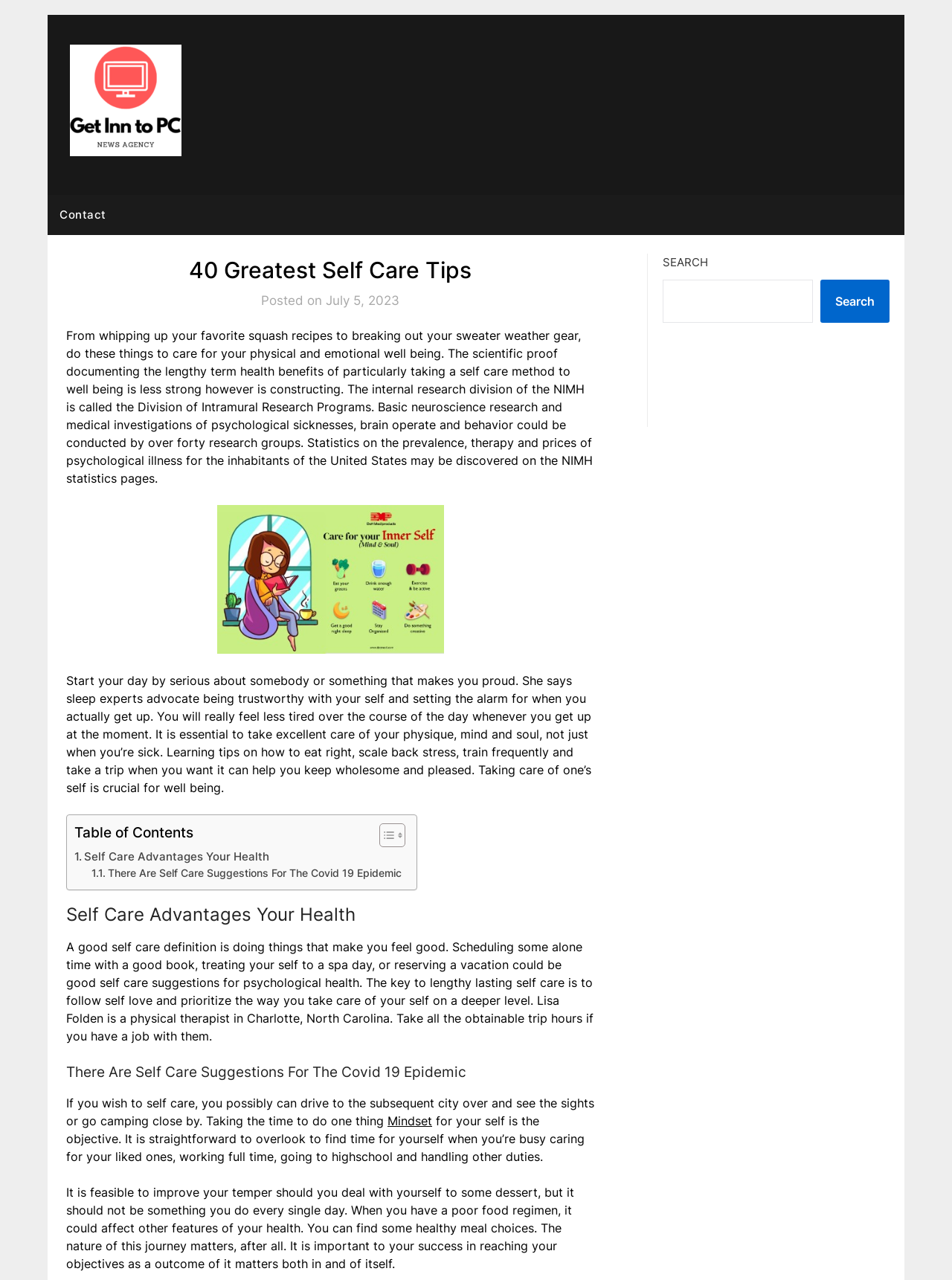What is the topic of the webpage?
Based on the visual information, provide a detailed and comprehensive answer.

Based on the webpage content, I can see that the topic is about self care, which is evident from the headings, paragraphs, and images on the page. The webpage provides tips and suggestions on how to take care of one's physical and emotional well-being.